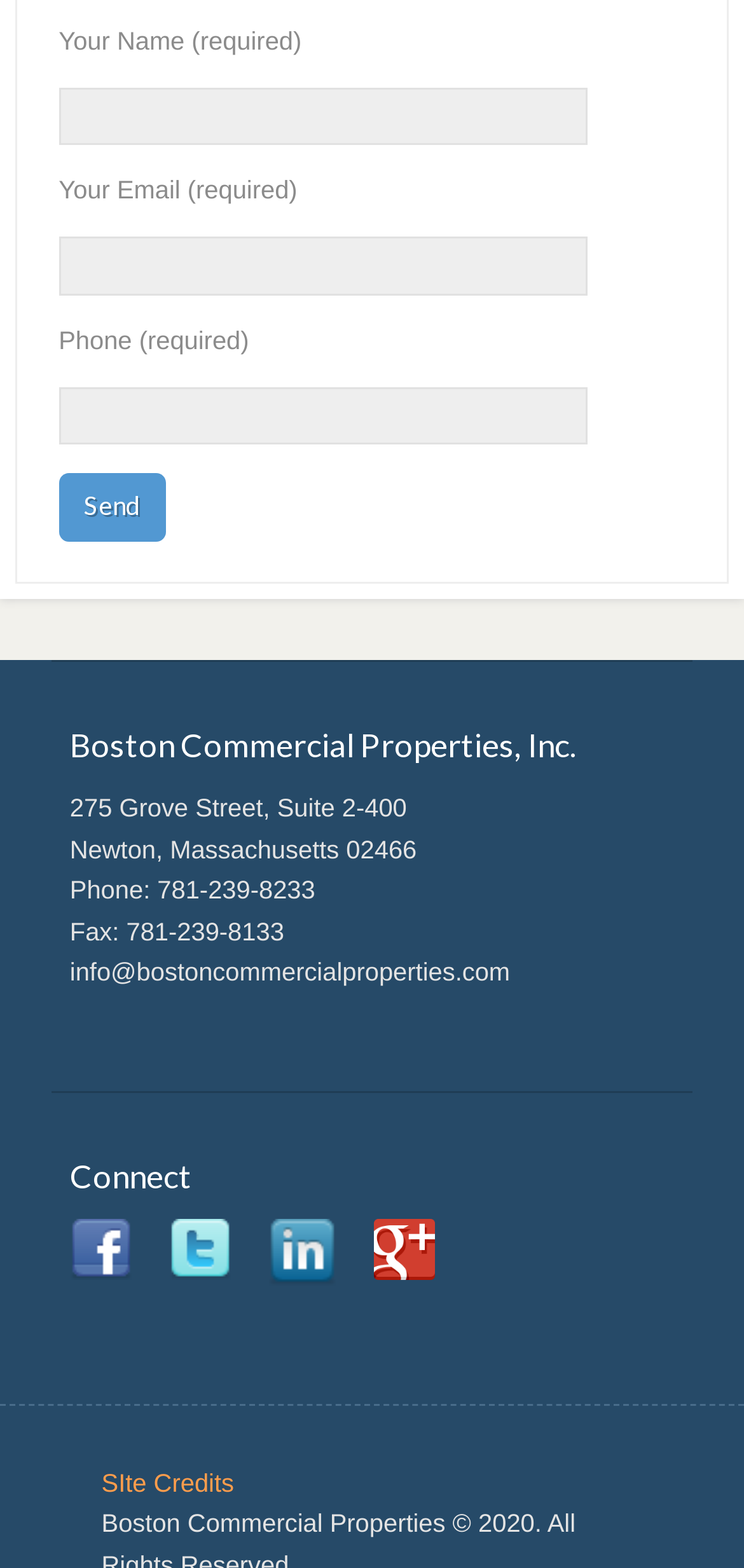Please provide a comprehensive response to the question below by analyzing the image: 
What is the company's name?

The company's name is obtained from the heading element at the top of the webpage, which reads 'Boston Commercial Properties, Inc.'.